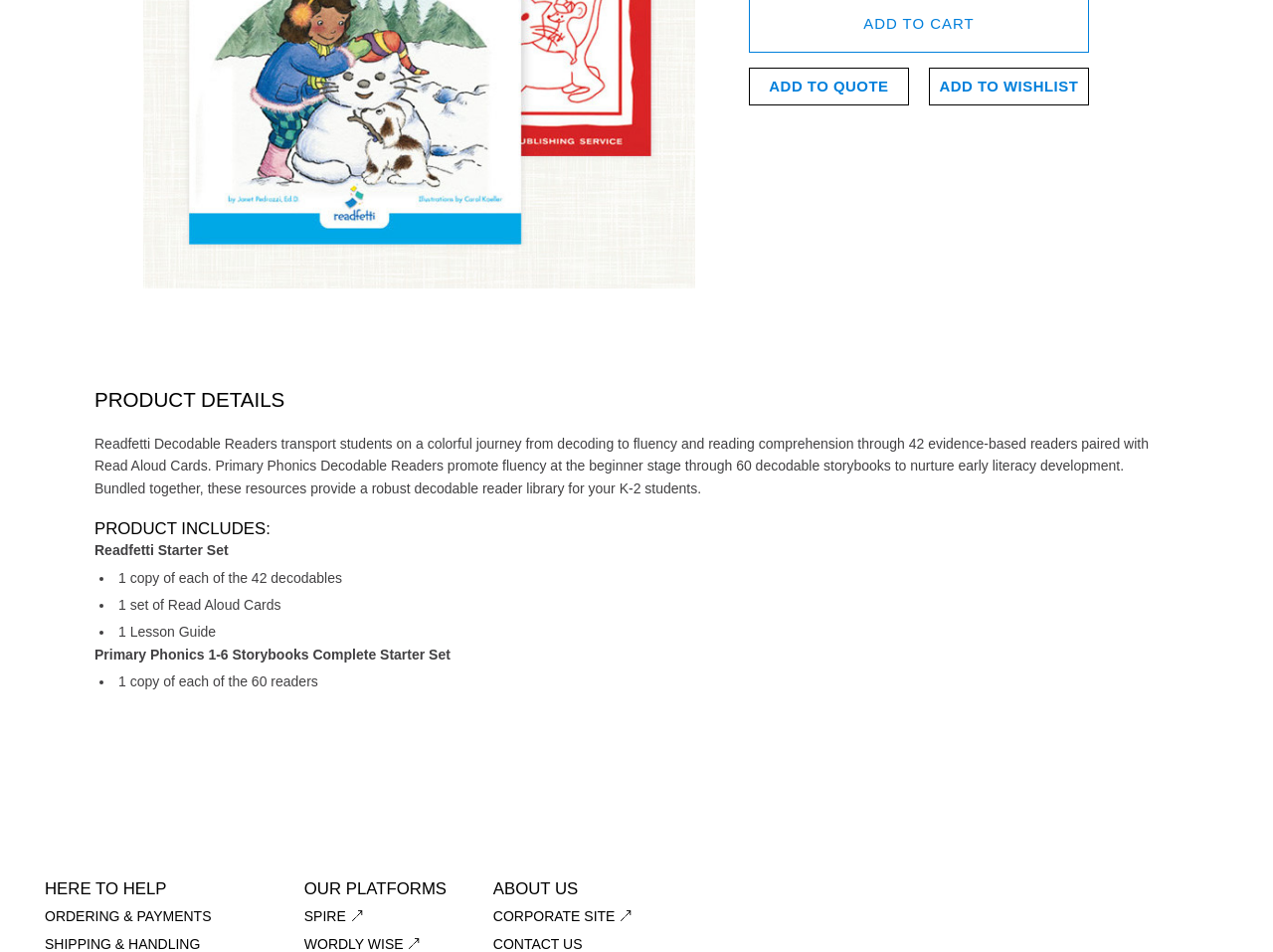Bounding box coordinates are given in the format (top-left x, top-left y, bottom-right x, bottom-right y). All values should be floating point numbers between 0 and 1. Provide the bounding box coordinate for the UI element described as: Coach Digital 🡕

[0.239, 0.934, 0.337, 0.951]